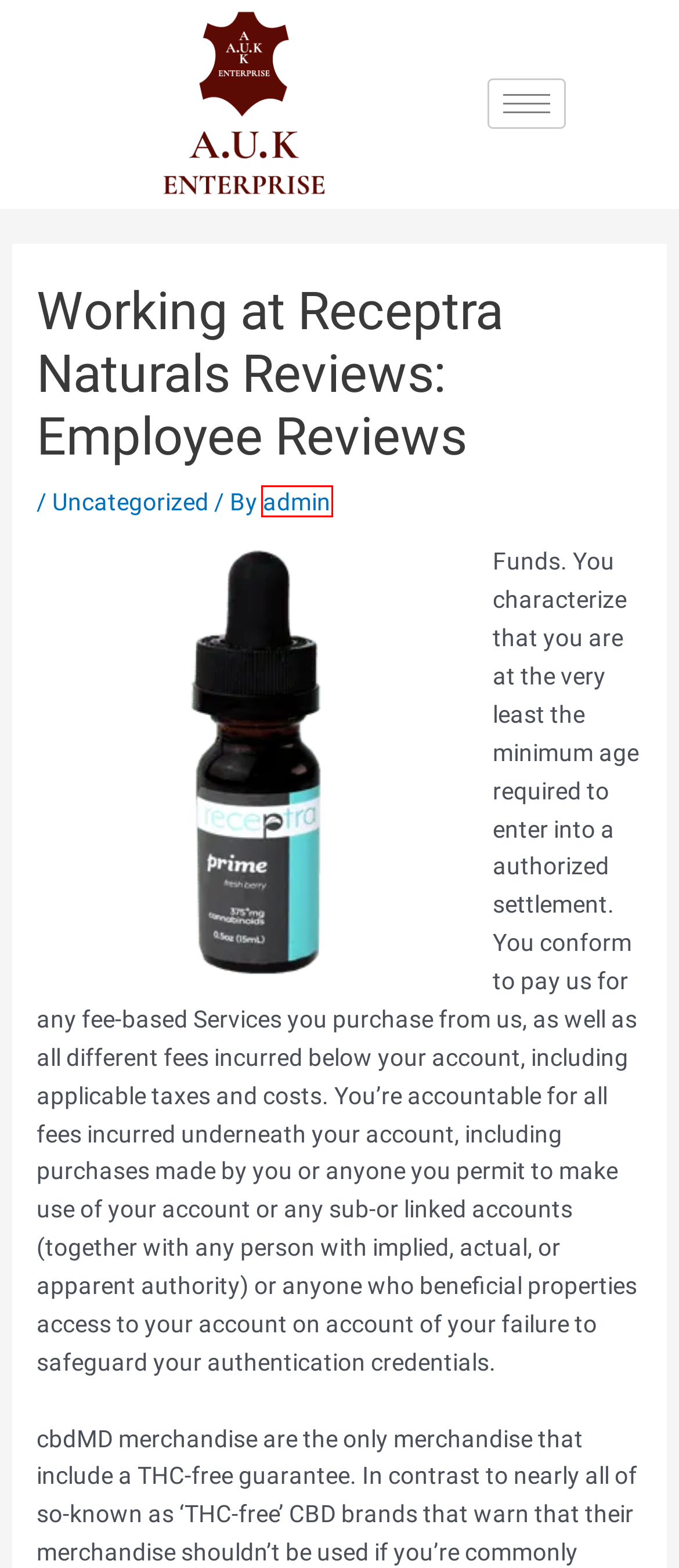Look at the screenshot of a webpage where a red rectangle bounding box is present. Choose the webpage description that best describes the new webpage after clicking the element inside the red bounding box. Here are the candidates:
A. September 2021 – aukenterprise
B. Contact Us – aukenterprise
C. Log In ‹ aukenterprise — WordPress
D. July 2021 – aukenterprise
E. August 2021 – aukenterprise
F. admin – aukenterprise
G. aukenterprise
H. May 2021 – aukenterprise

F